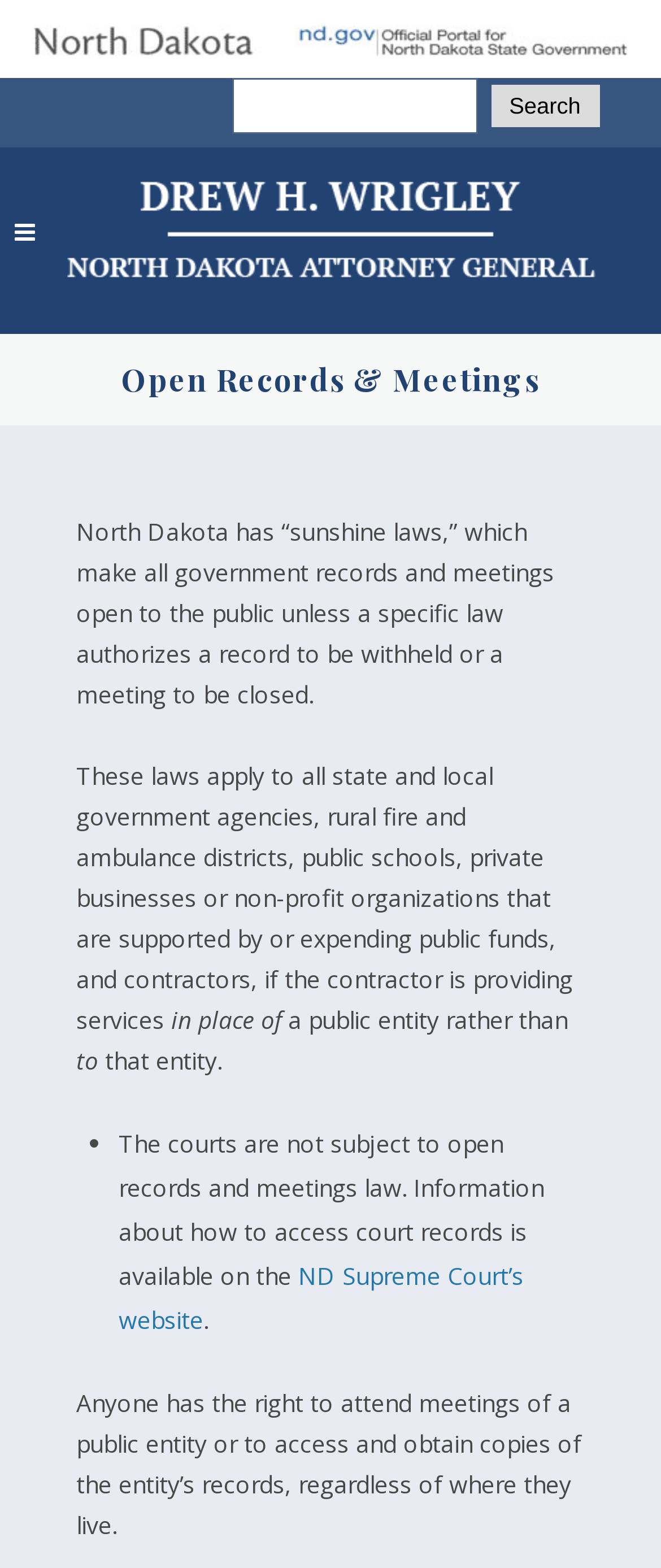What can be obtained from a public entity?
We need a detailed and exhaustive answer to the question. Please elaborate.

According to the webpage, anyone has the right to access and obtain copies of a public entity's records. This suggests that individuals can request and receive copies of records from public entities, which is an important aspect of transparency and accountability.